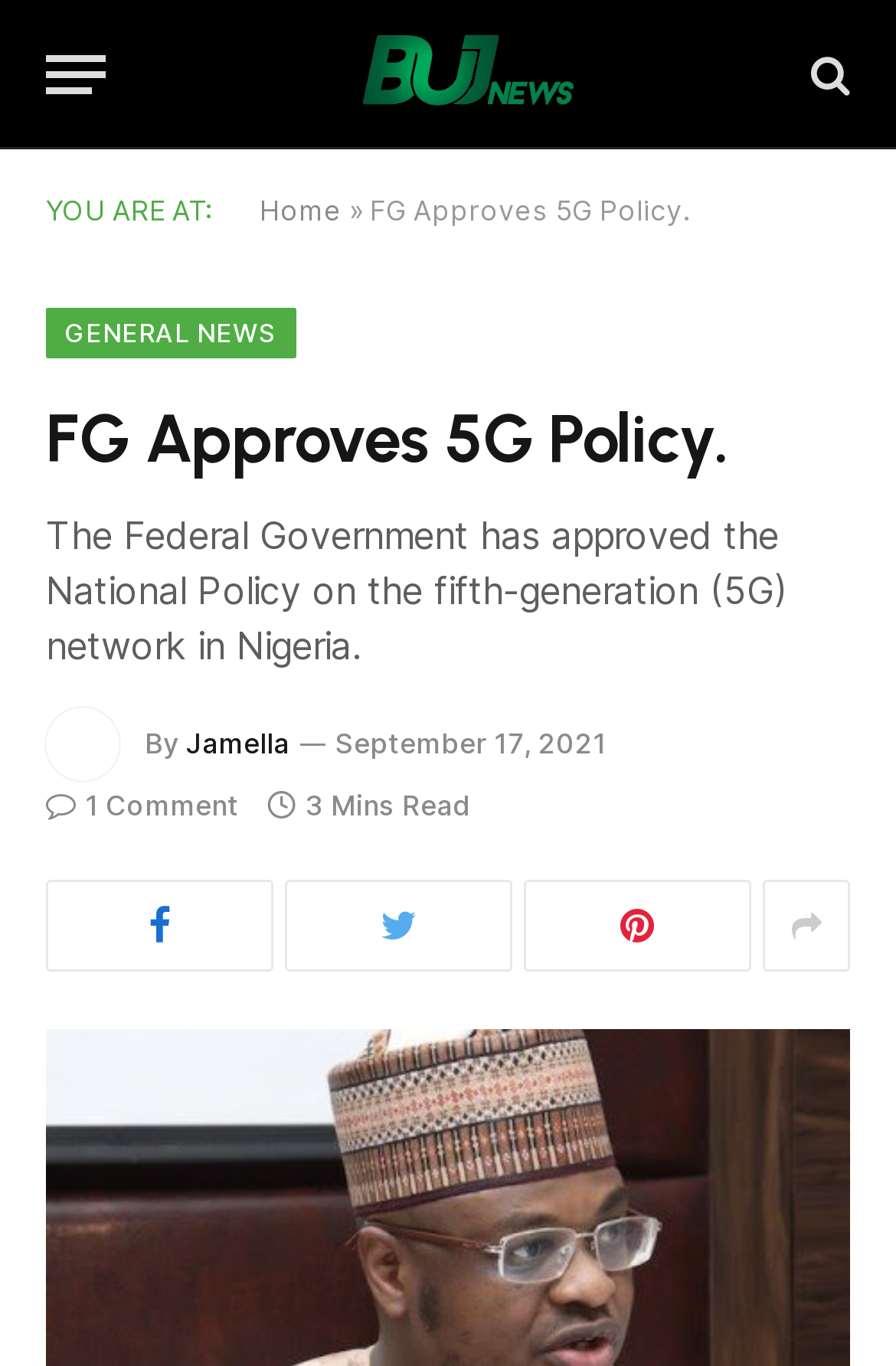Use a single word or phrase to answer this question: 
When was the news article published?

September 17, 2021